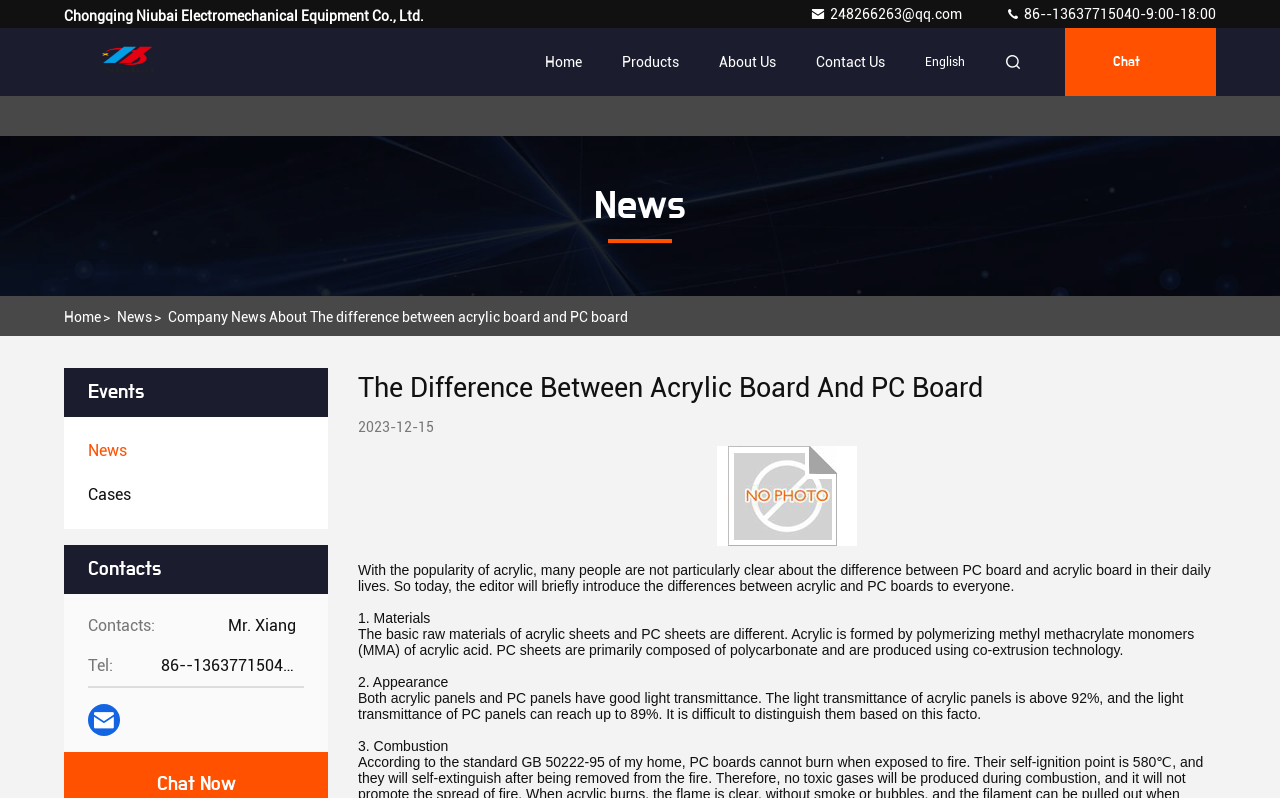Can you provide the bounding box coordinates for the element that should be clicked to implement the instruction: "Read the company news"?

[0.28, 0.461, 0.95, 0.511]